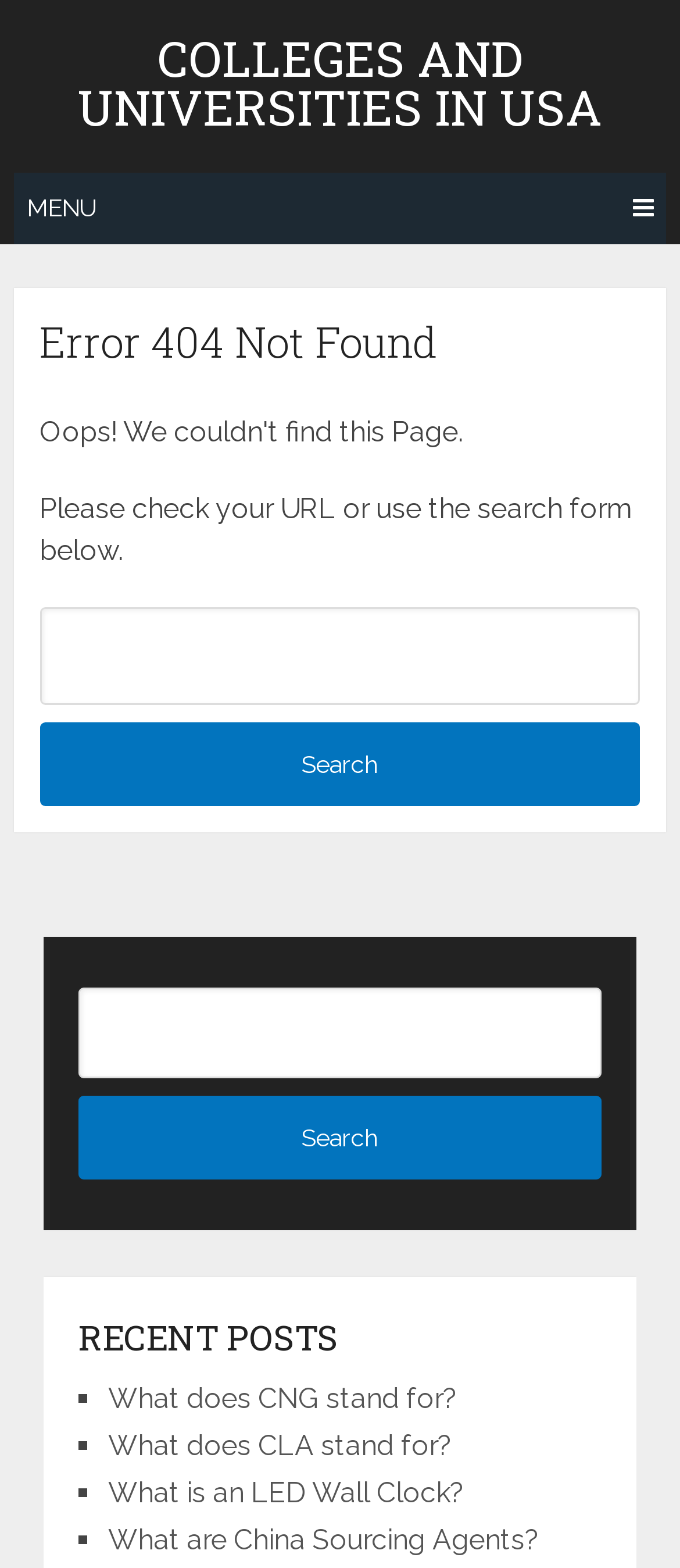What is the purpose of the textbox in the search form?
Answer the question with a detailed and thorough explanation.

The textbox is a child element of the 'group' element and is labeled as 'required: False', indicating that it is an optional input field for the user to input their search query.